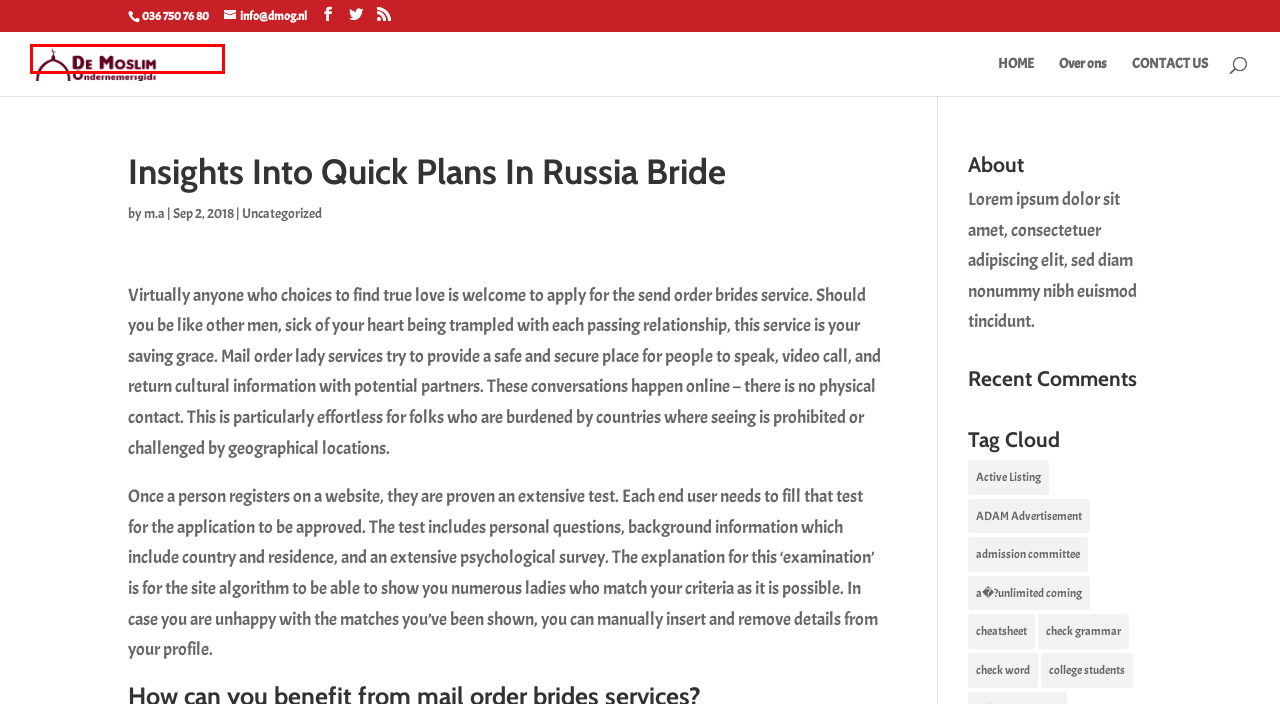Consider the screenshot of a webpage with a red bounding box around an element. Select the webpage description that best corresponds to the new page after clicking the element inside the red bounding box. Here are the candidates:
A. check grammar | DMOG
B. college students | DMOG
C. Uncategorized | DMOG
D. Over ons | DMOG
E. CONTACT US | DMOG
F. ADAM Advertisement | DMOG
G. DMOG | DE MOSLIM ONDERNEMERSGIDS
H. Active Listing | DMOG

G